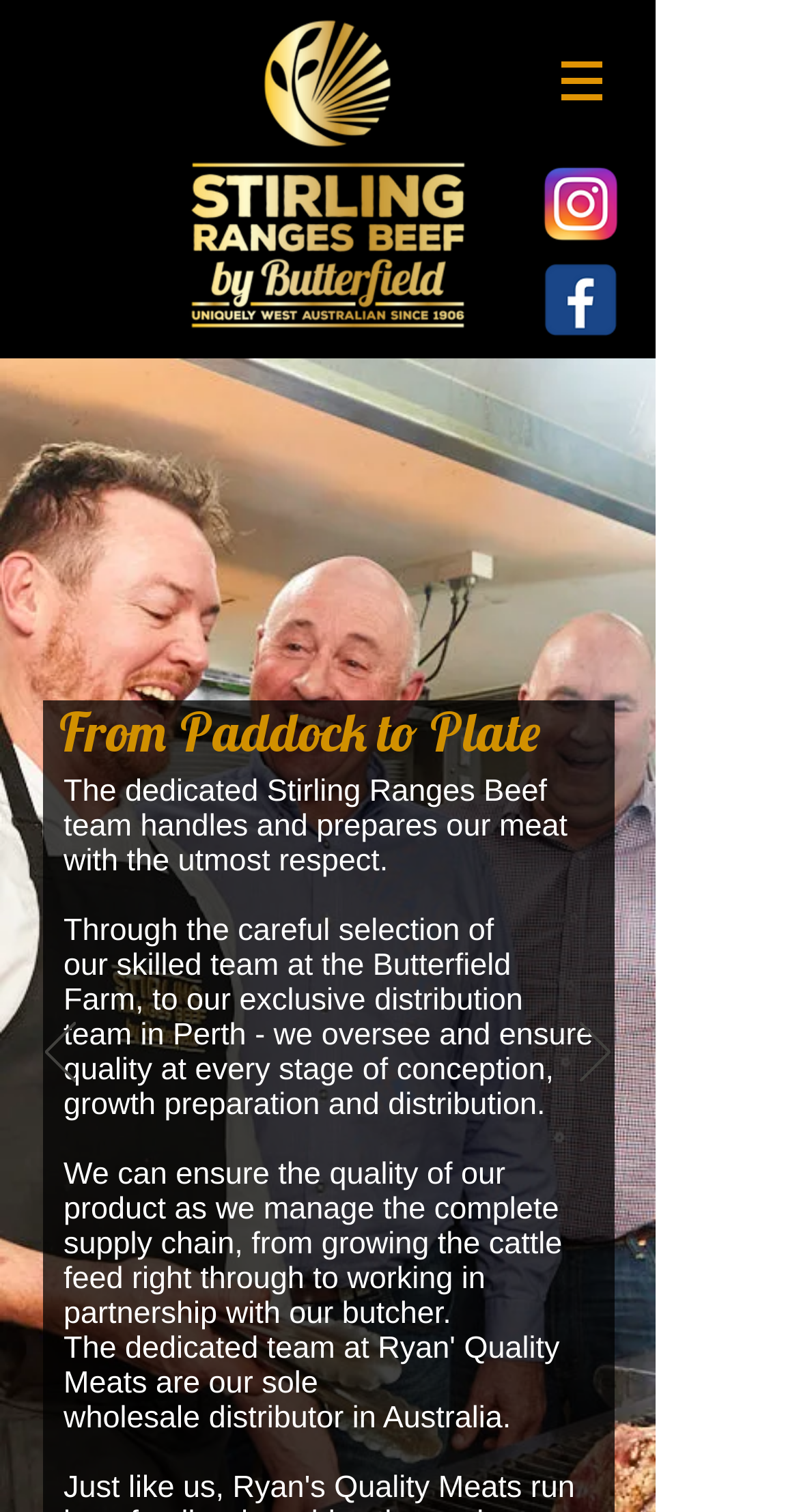Generate a comprehensive description of the webpage content.

The webpage is about the team behind Stirling Ranges Beef. At the top, there is a navigation menu labeled "Site" with a button that has a popup menu. To the left of the navigation menu, there is a link. Below the navigation menu, there are three links, with the middle one having a "Previous" and "Next" button pair, each accompanied by an image. 

The main content of the page is divided into sections. The first section has a heading "From Paddock to Plate" and is located near the top center of the page. Below the heading, there are three paragraphs of text that describe the team's dedication to handling and preparing meat with respect, their careful selection of skilled team members, and their management of the complete supply chain to ensure quality.